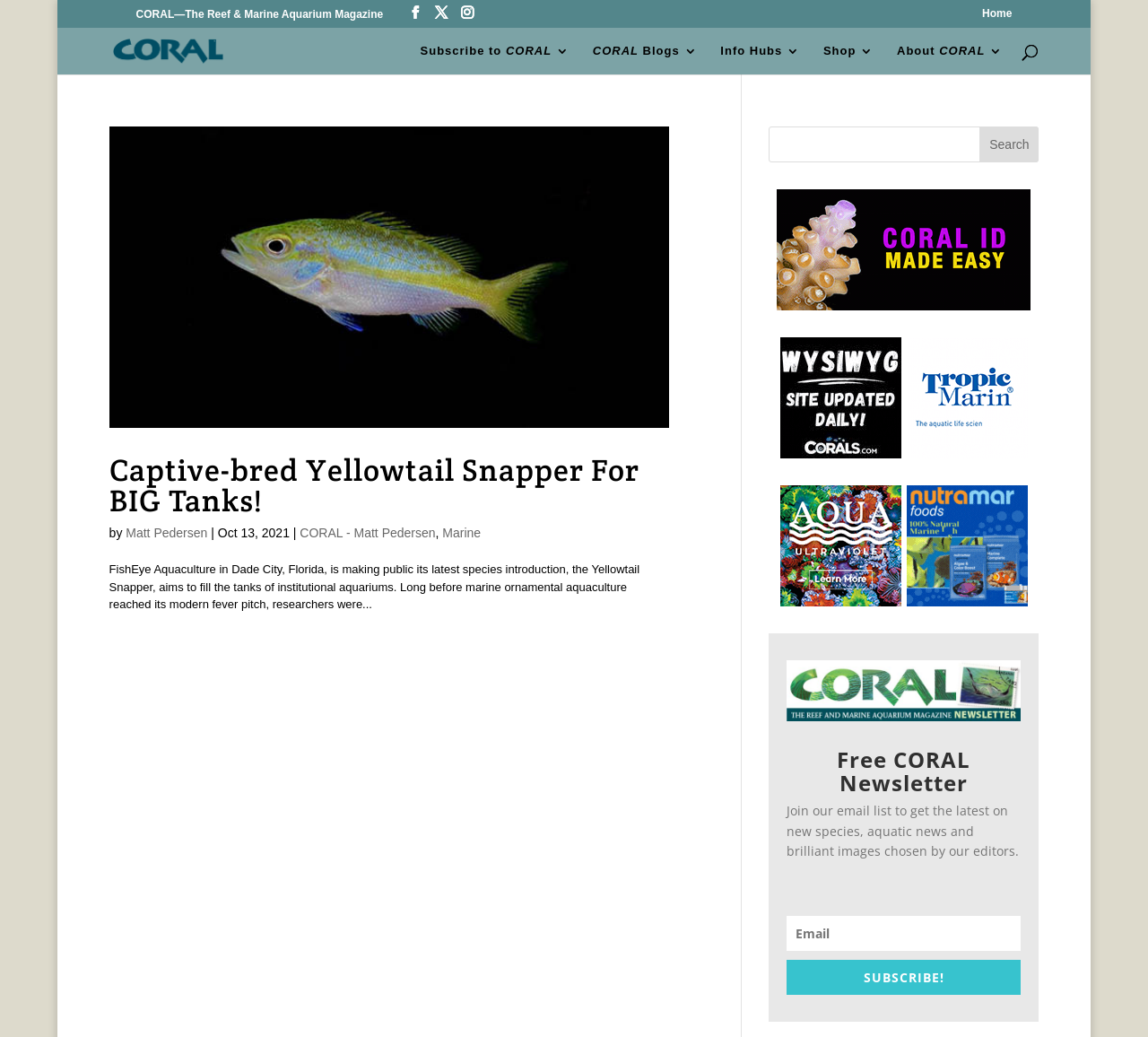Show the bounding box coordinates for the element that needs to be clicked to execute the following instruction: "Subscribe to CORAL". Provide the coordinates in the form of four float numbers between 0 and 1, i.e., [left, top, right, bottom].

[0.366, 0.043, 0.496, 0.072]